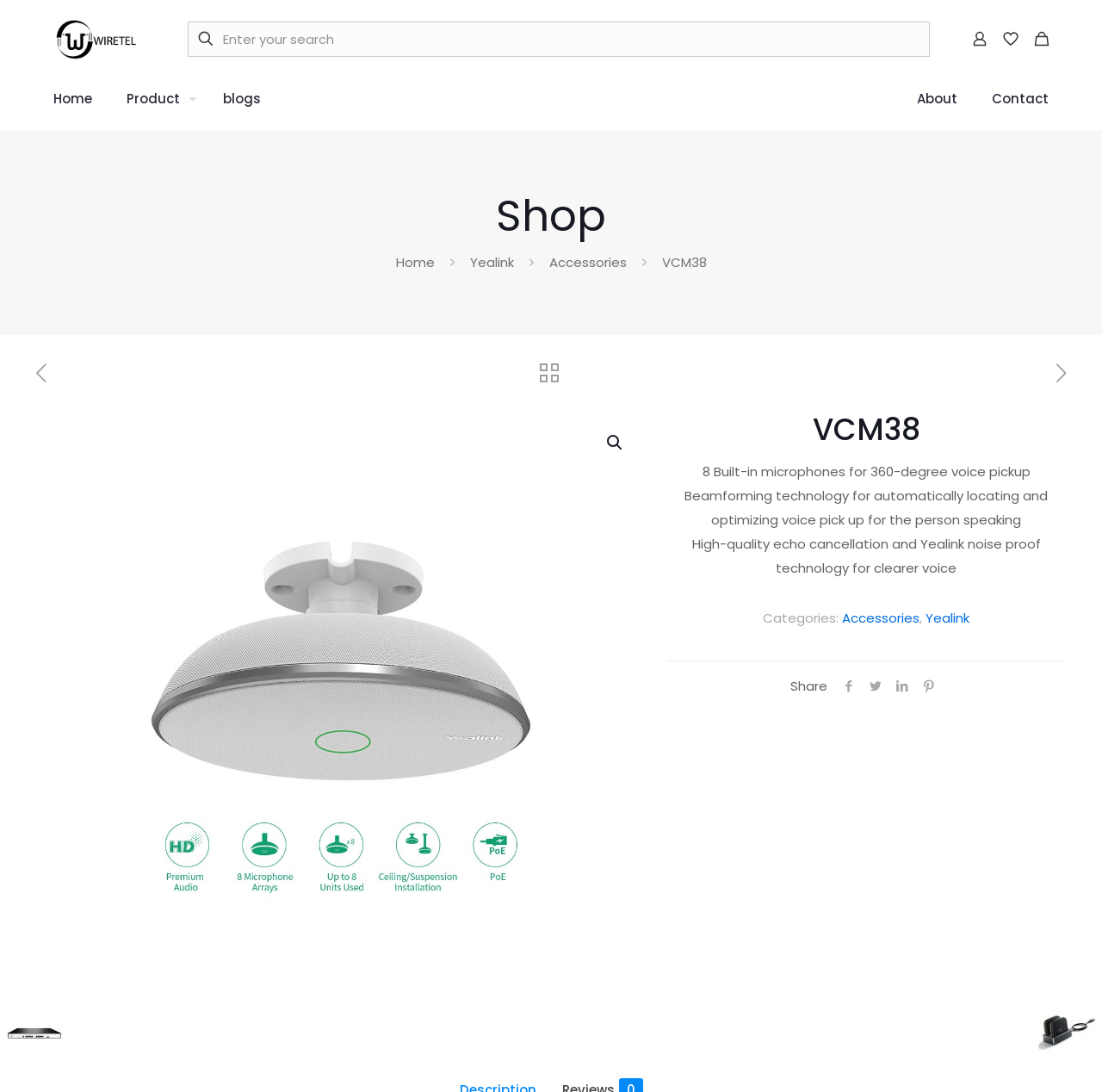Pinpoint the bounding box coordinates of the area that must be clicked to complete this instruction: "Search for products".

[0.17, 0.019, 0.844, 0.052]